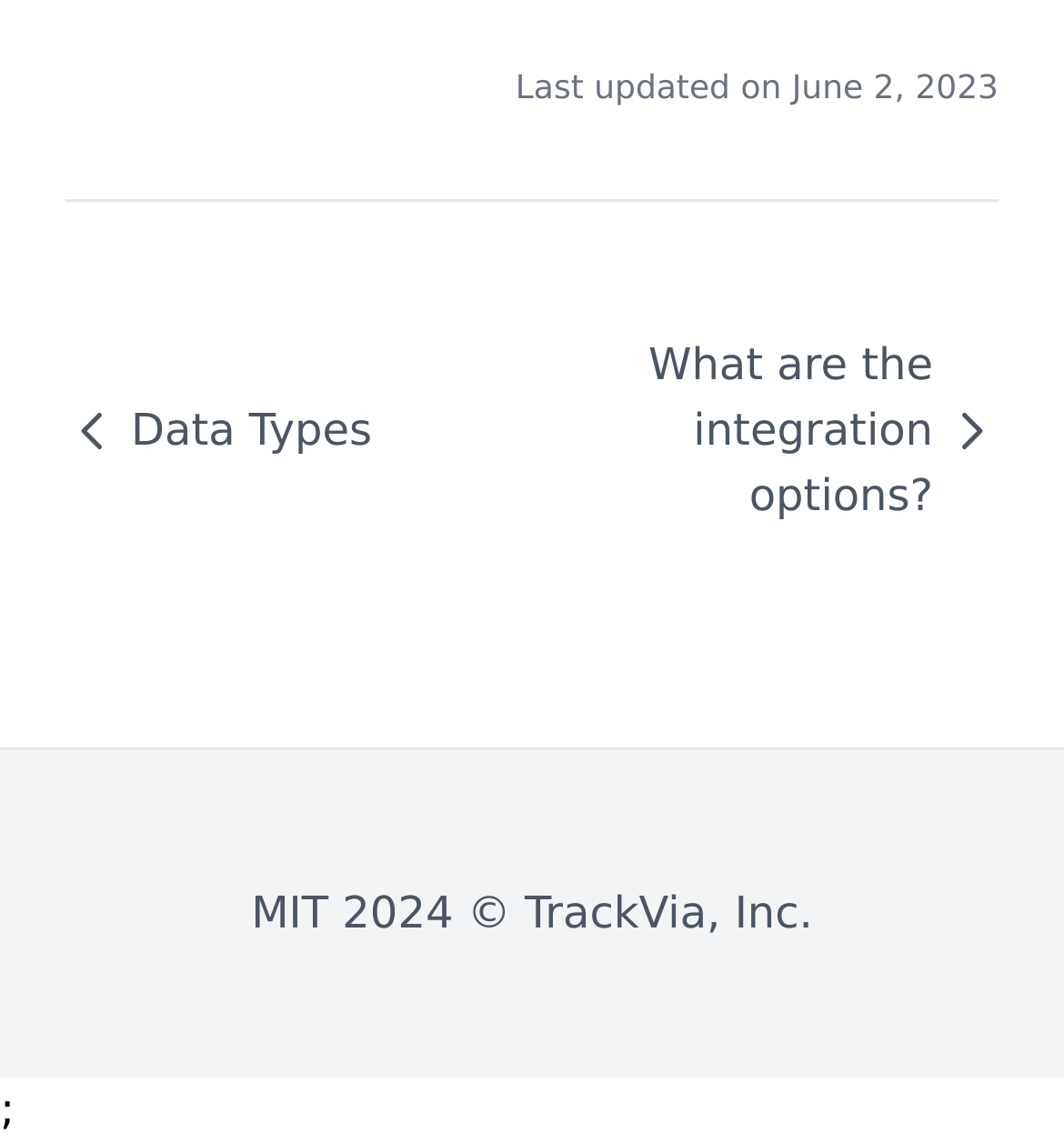What is the copyright year?
From the image, provide a succinct answer in one word or a short phrase.

2024